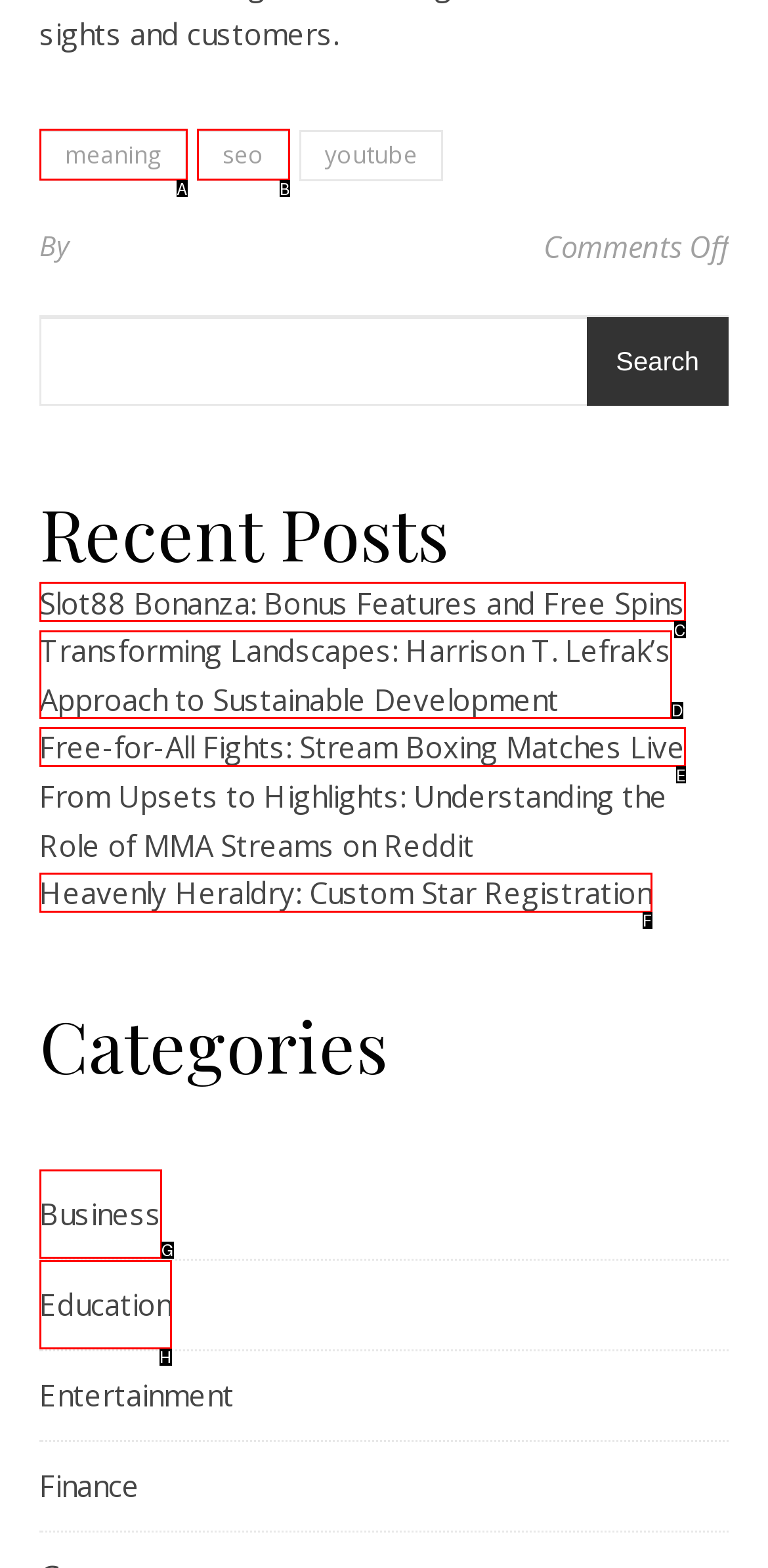Refer to the element description: meaning and identify the matching HTML element. State your answer with the appropriate letter.

A